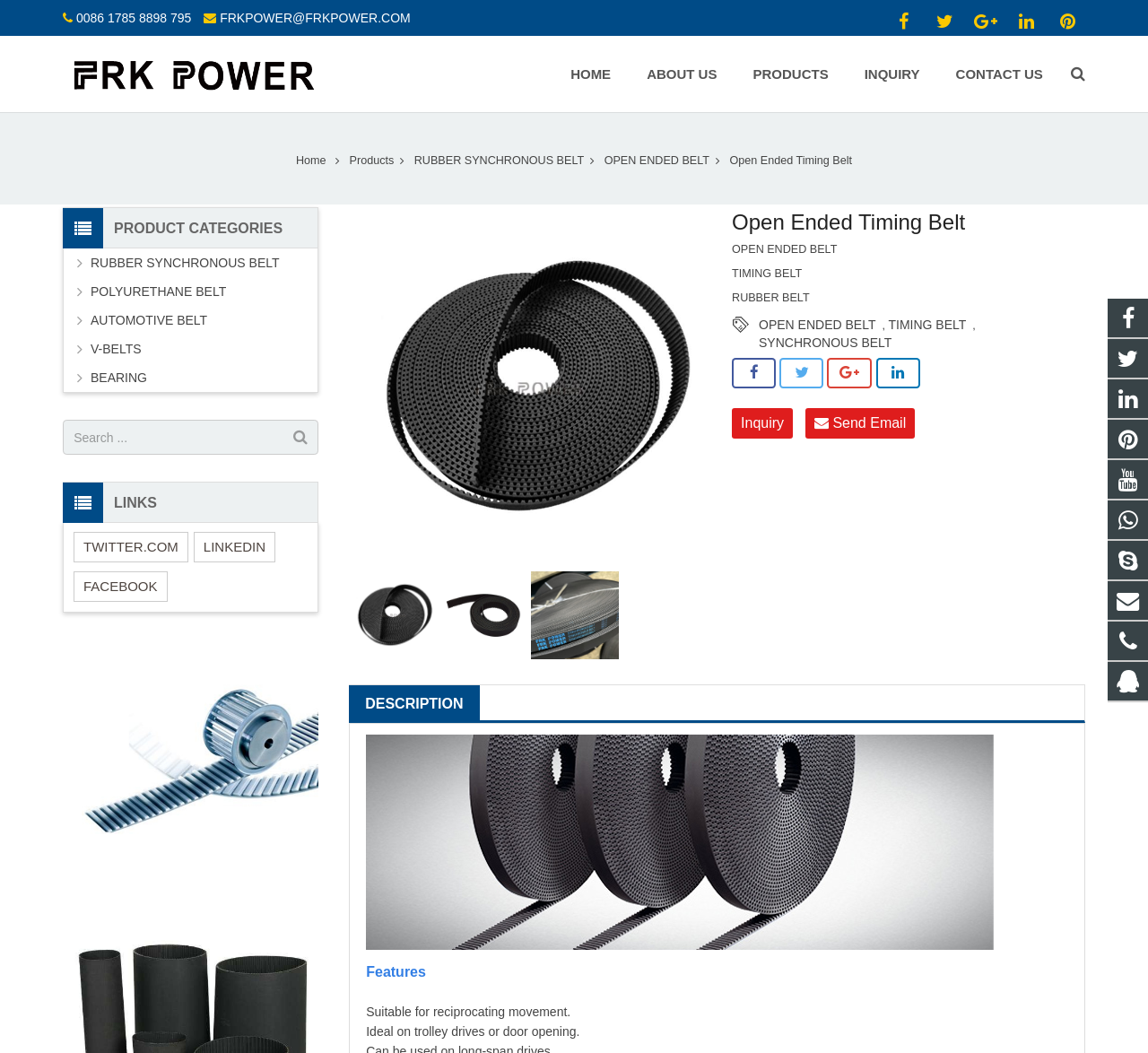Mark the bounding box of the element that matches the following description: "0086 1785 8898 795".

[0.066, 0.01, 0.167, 0.023]